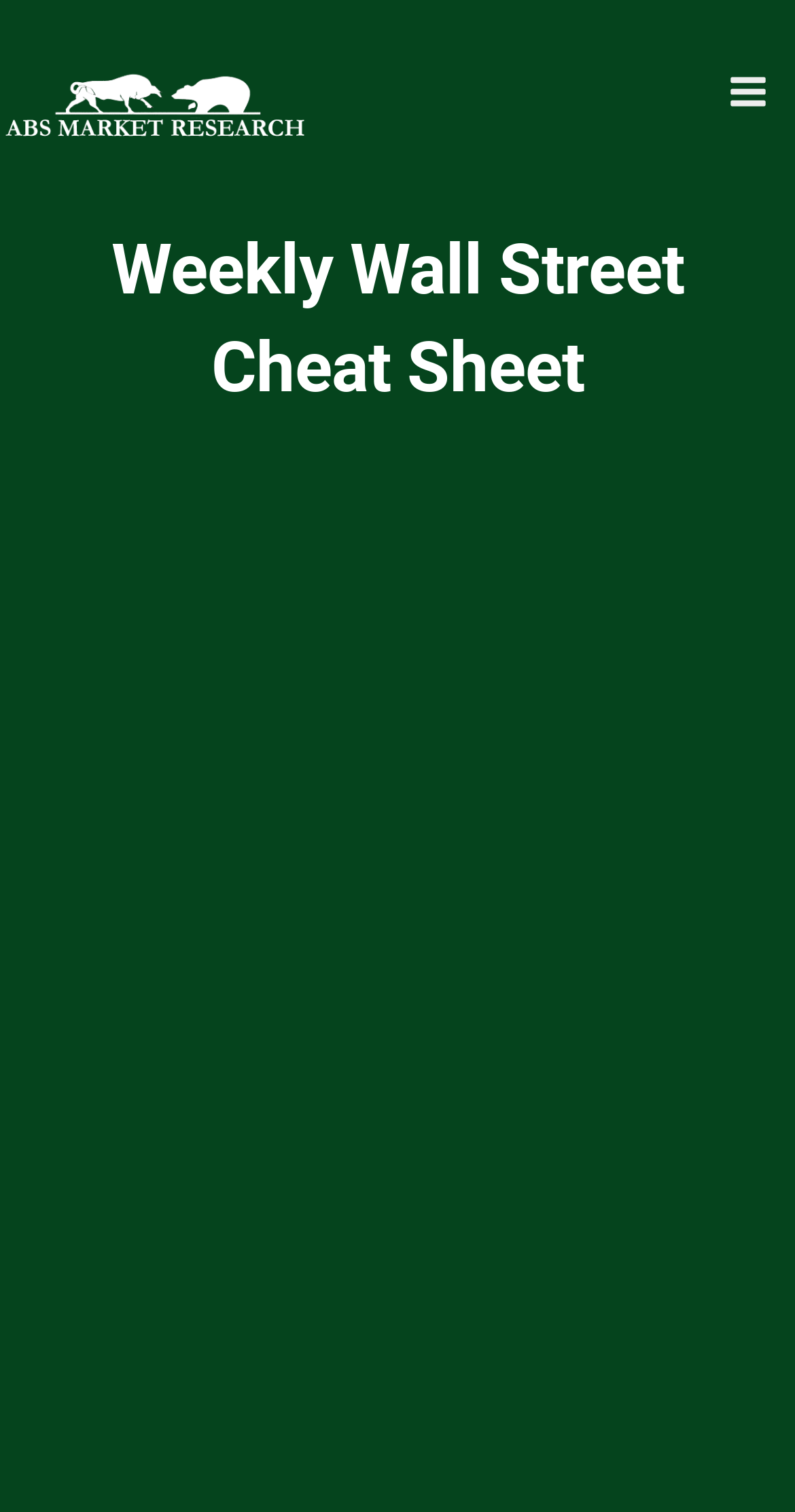Extract the bounding box for the UI element that matches this description: "Main Menu".

[0.883, 0.029, 1.0, 0.091]